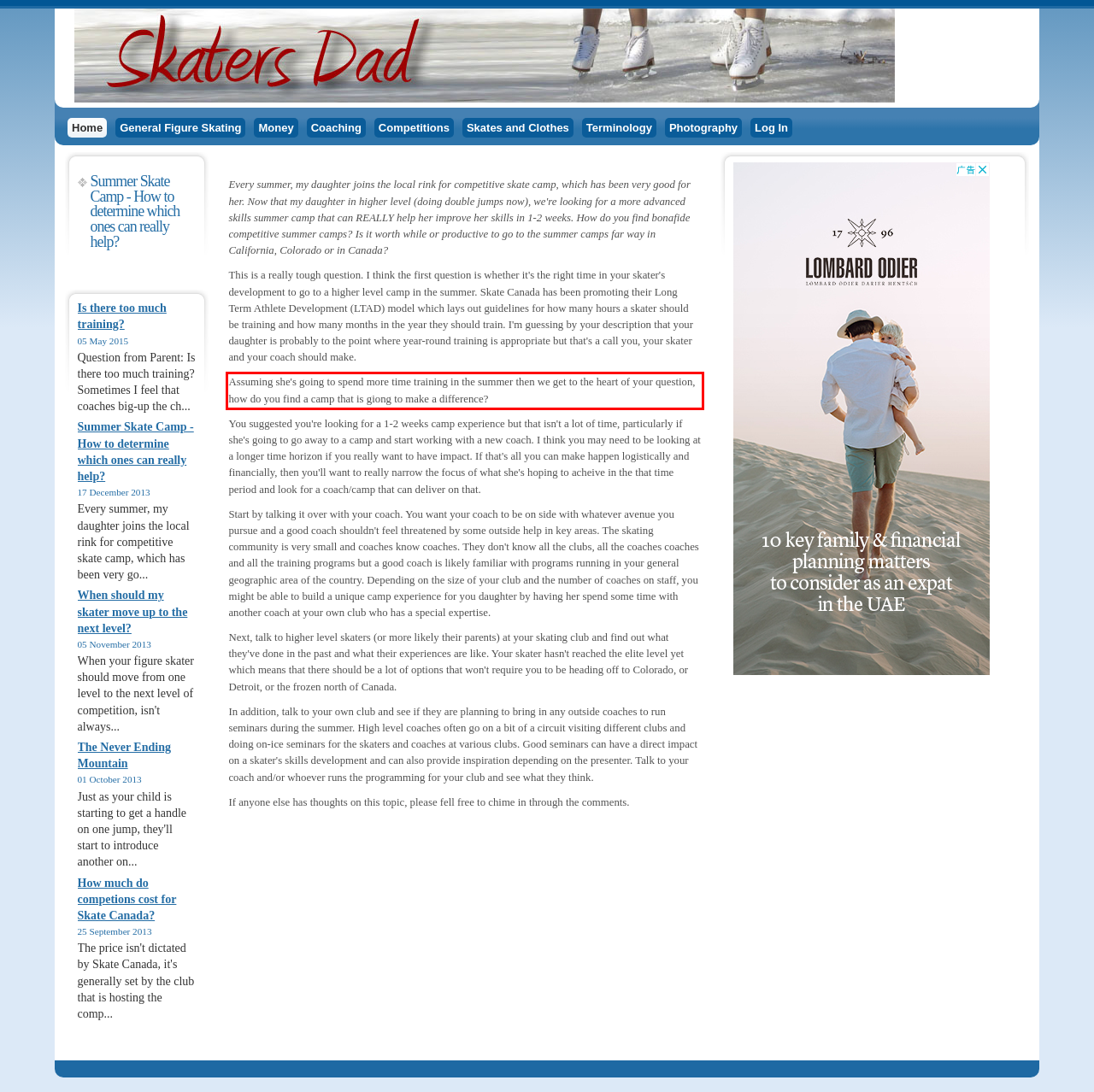You have a webpage screenshot with a red rectangle surrounding a UI element. Extract the text content from within this red bounding box.

Assuming she's going to spend more time training in the summer then we get to the heart of your question, how do you find a camp that is giong to make a difference?